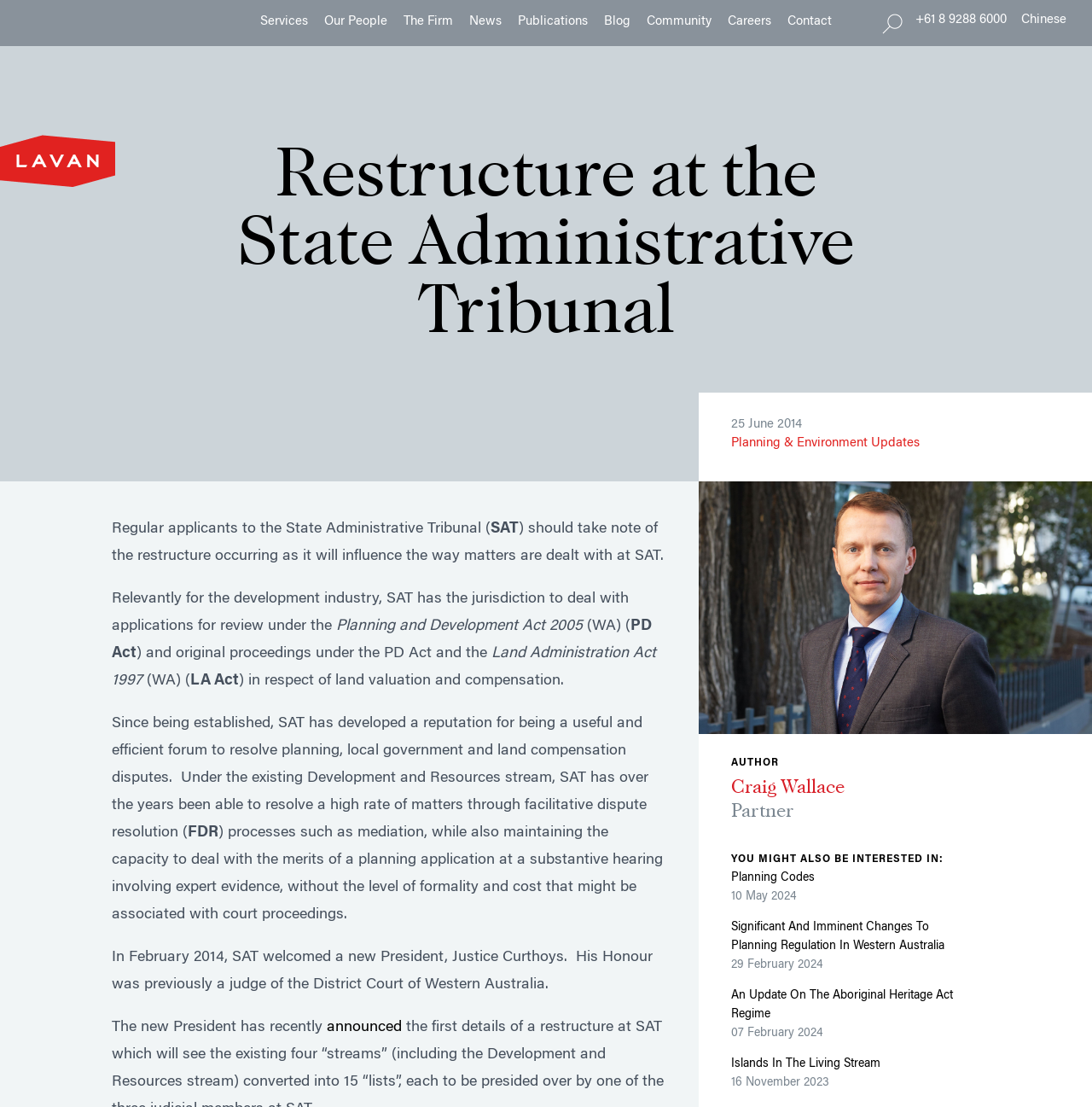Determine the main headline from the webpage and extract its text.

Restructure at the State Administrative Tribunal